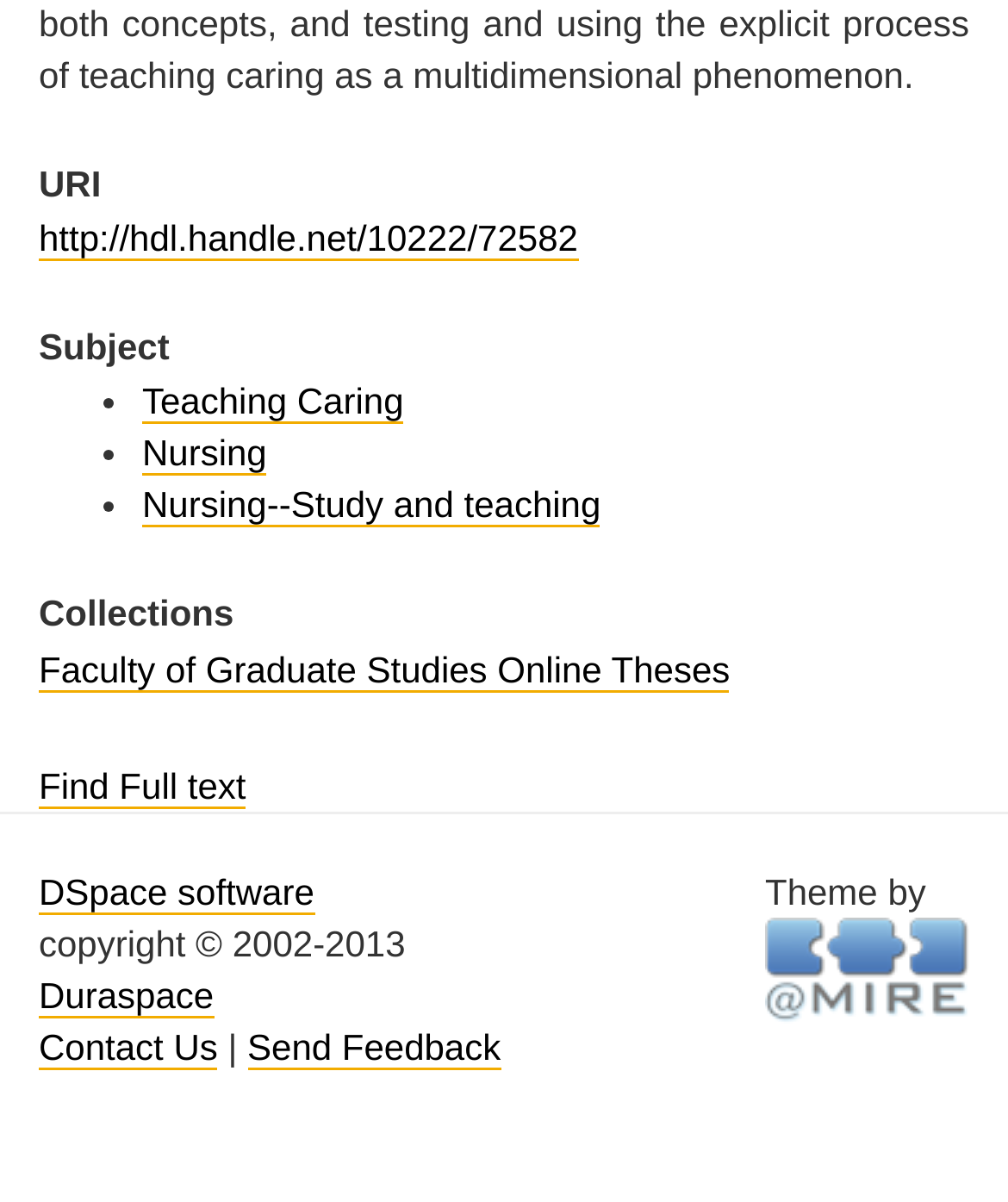Please provide a brief answer to the question using only one word or phrase: 
What is the collection of the current resource?

Faculty of Graduate Studies Online Theses